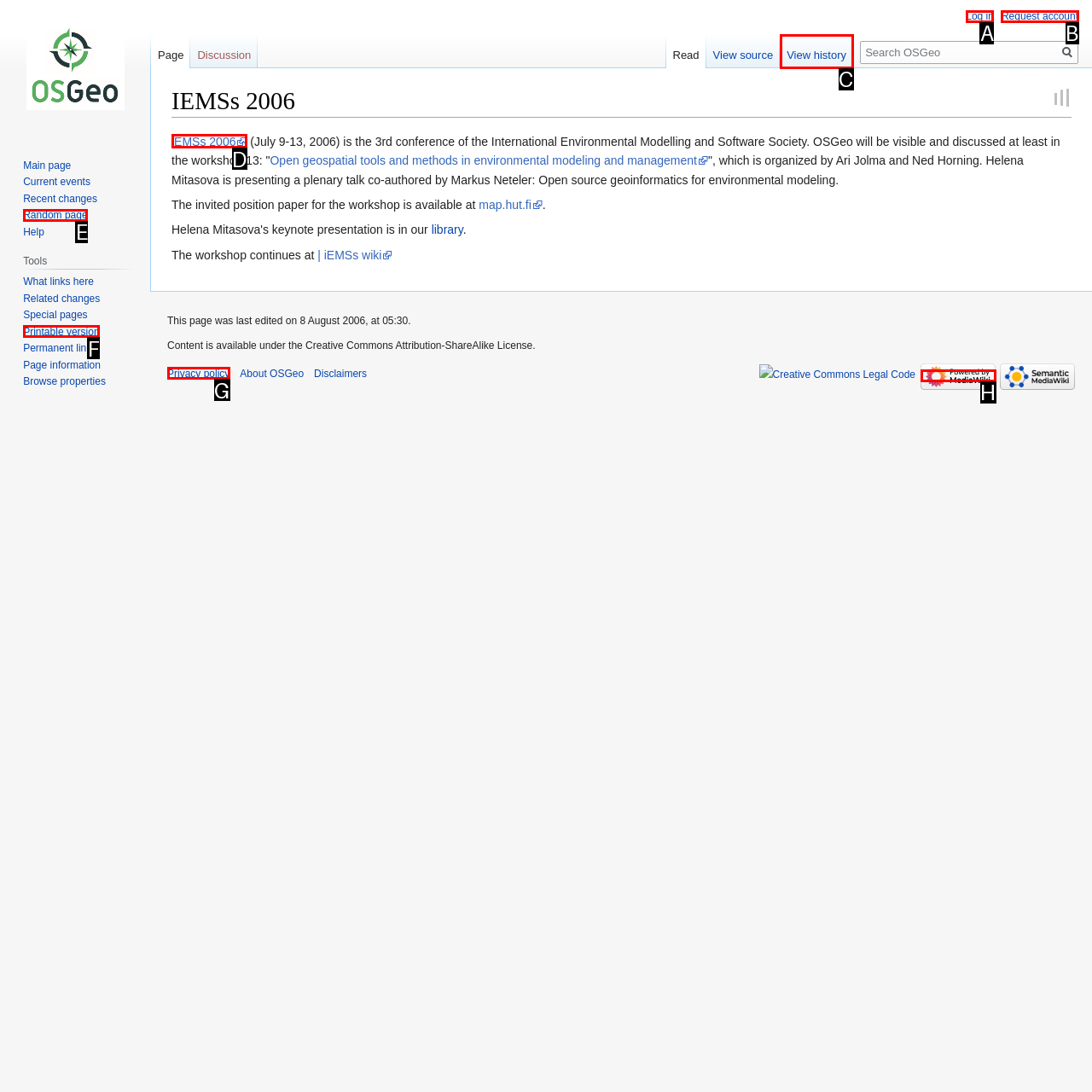Find the HTML element that suits the description: Request account
Indicate your answer with the letter of the matching option from the choices provided.

B